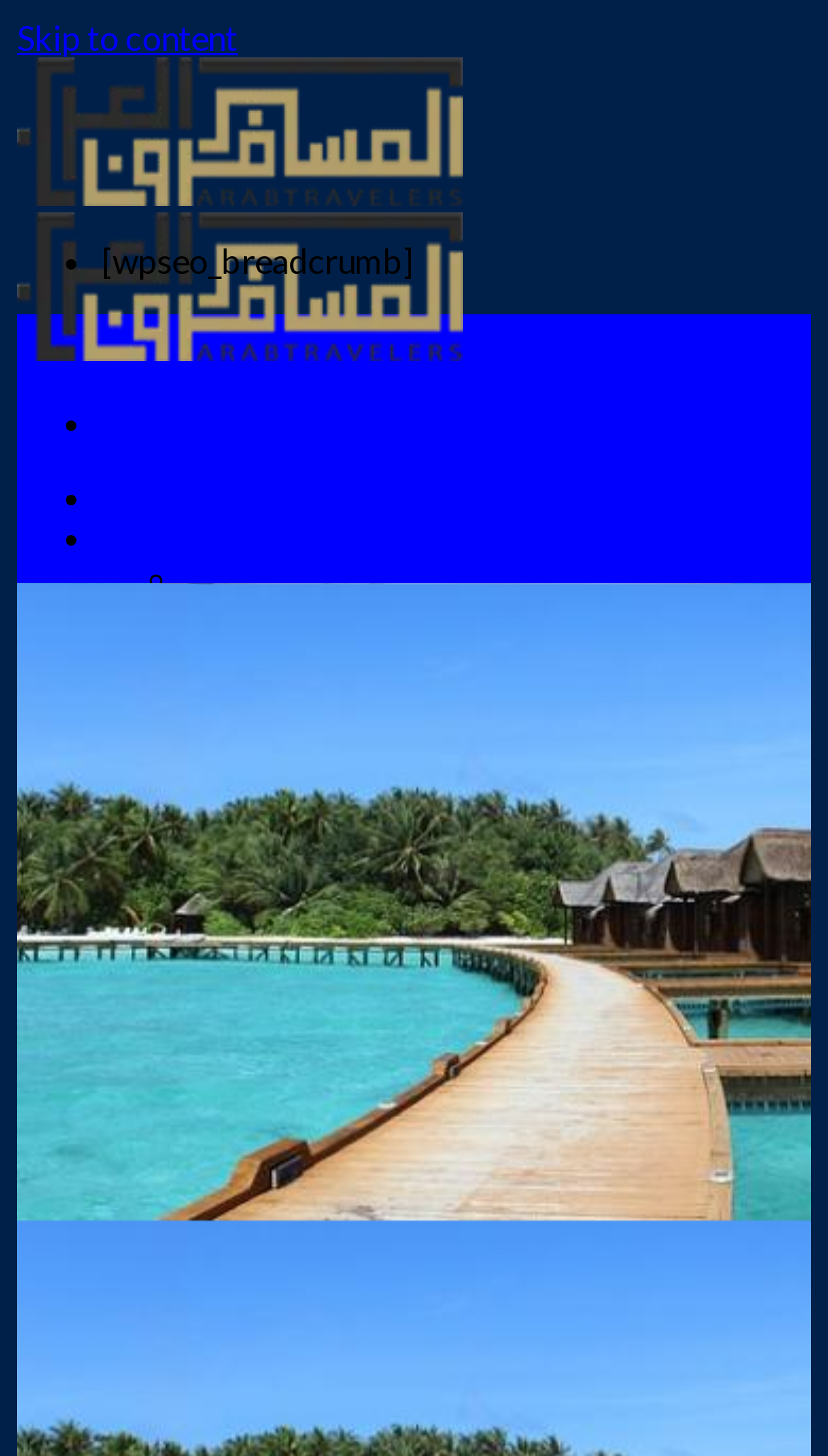Locate the coordinates of the bounding box for the clickable region that fulfills this instruction: "Skip to content".

[0.021, 0.012, 0.287, 0.039]